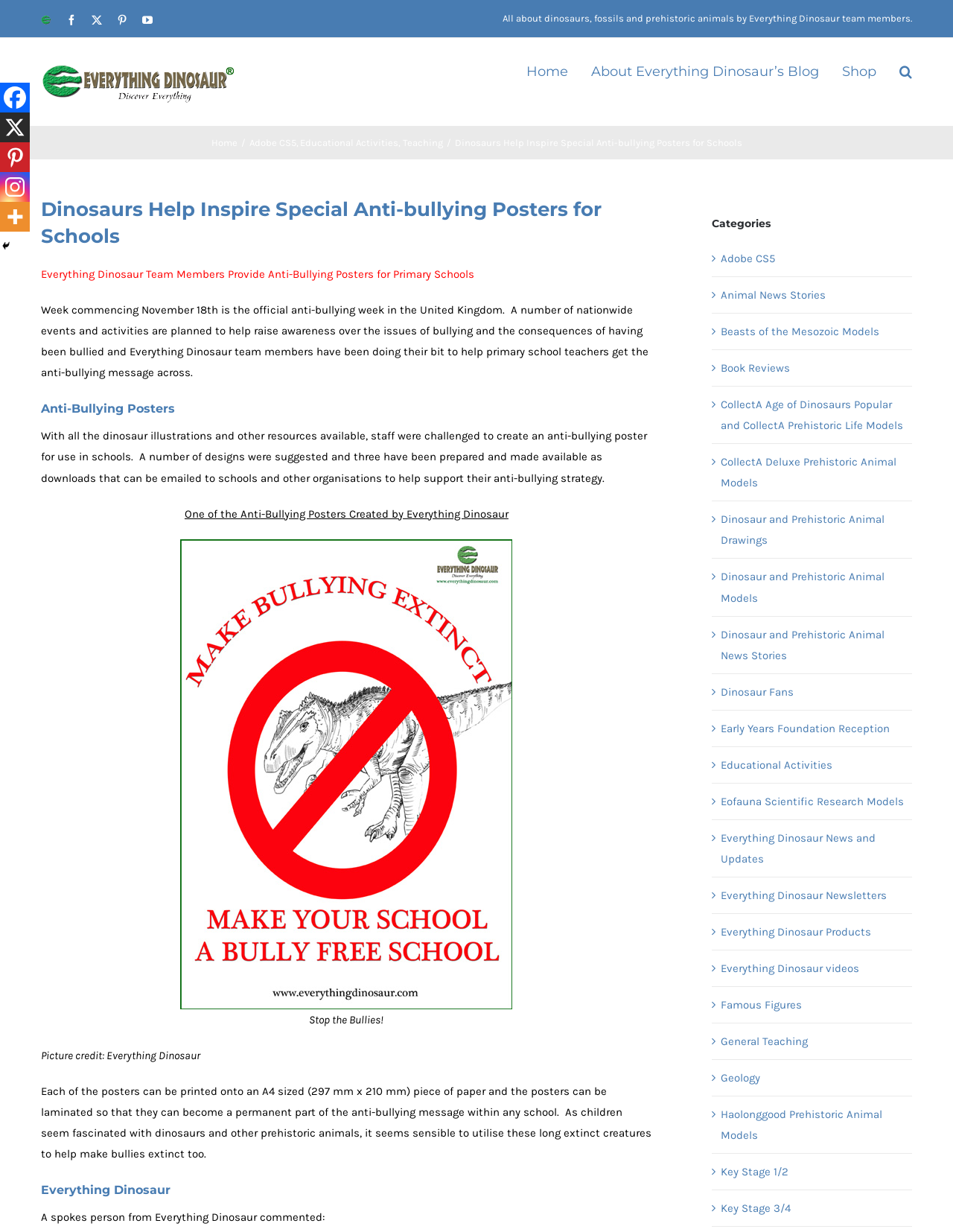What is the size of the posters?
Based on the content of the image, thoroughly explain and answer the question.

The webpage mentions that the posters can be printed onto an A4 sized piece of paper, which is 297 mm x 210 mm in size.